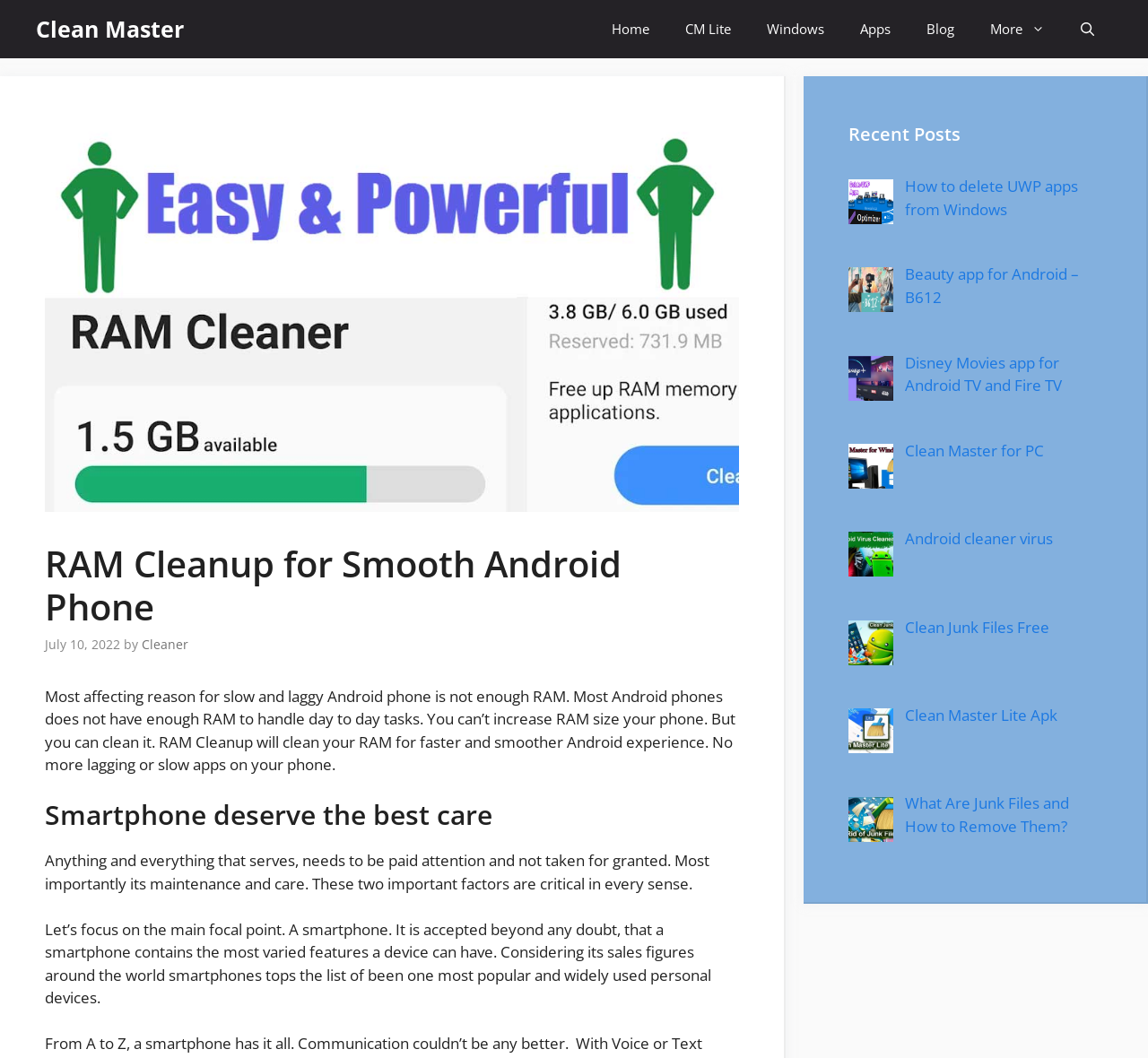Ascertain the bounding box coordinates for the UI element detailed here: "CM Lite". The coordinates should be provided as [left, top, right, bottom] with each value being a float between 0 and 1.

[0.581, 0.0, 0.652, 0.055]